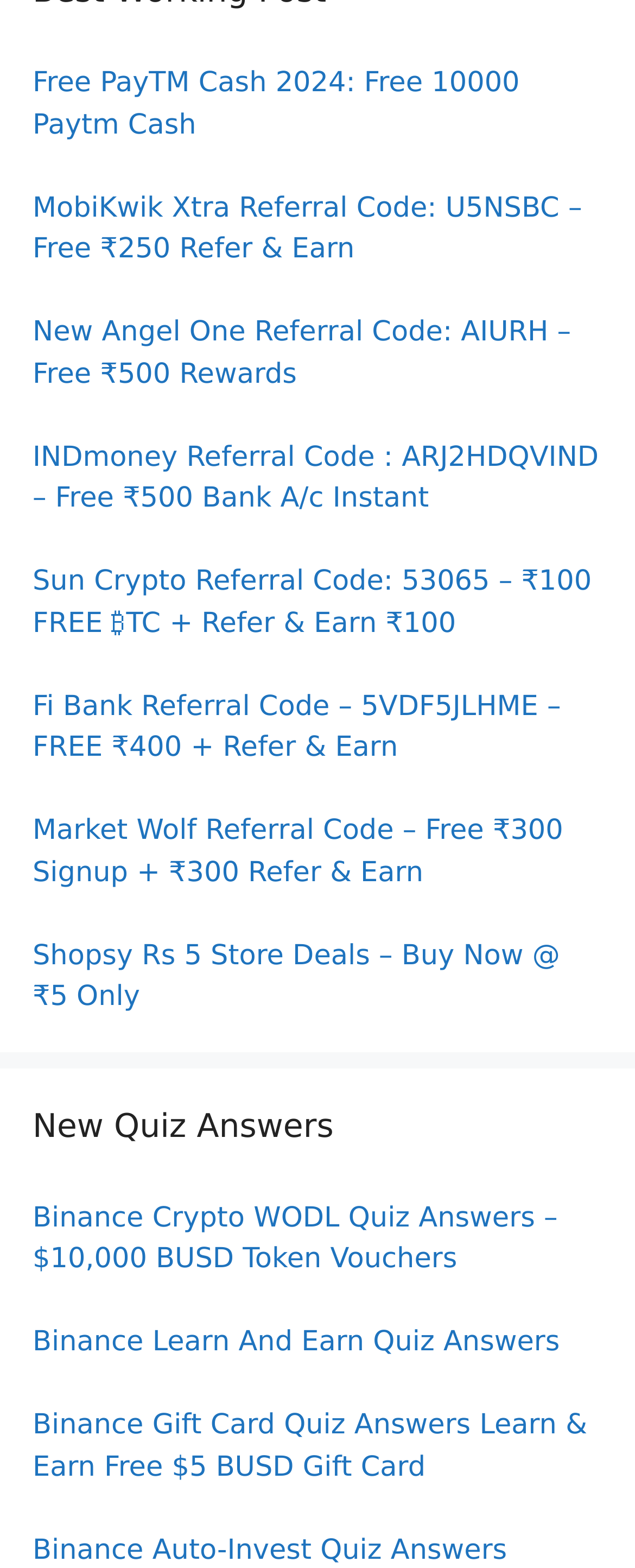Could you find the bounding box coordinates of the clickable area to complete this instruction: "follow the eighth link"?

None